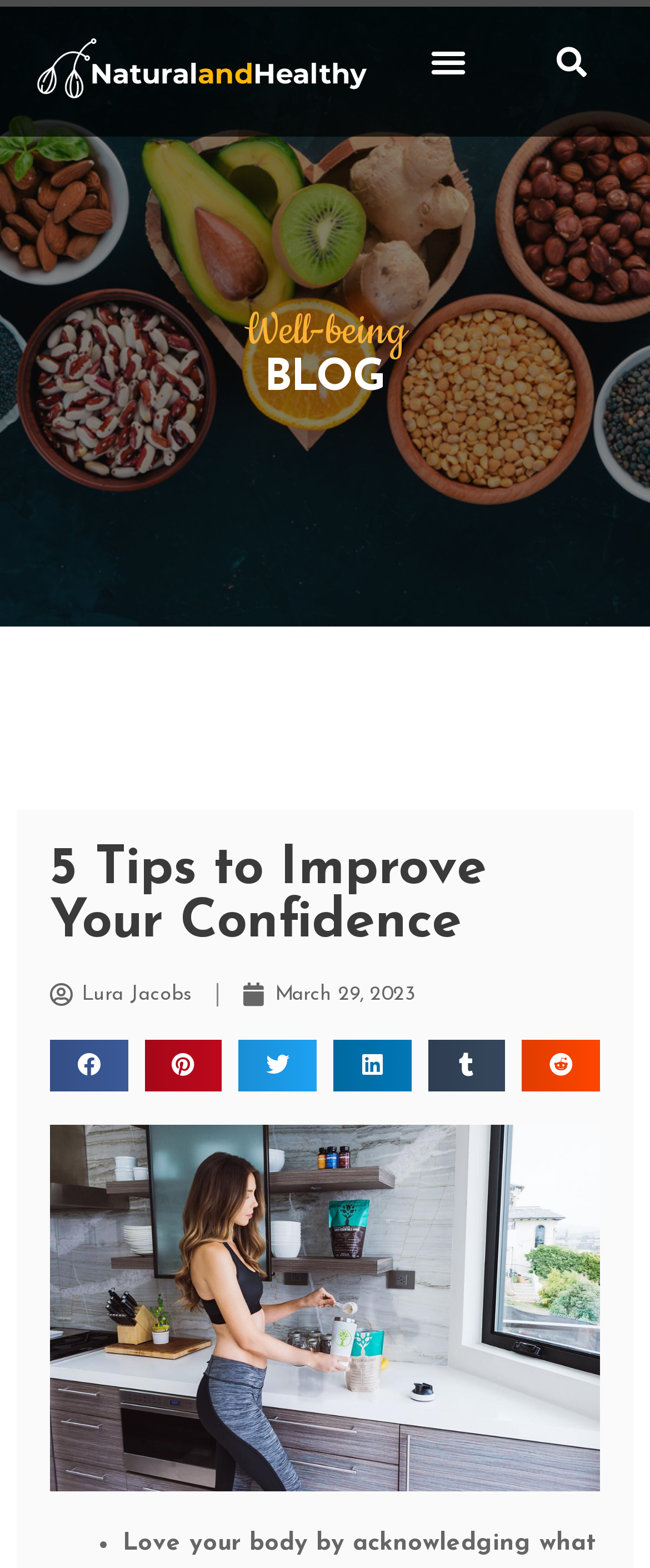Respond to the following question with a brief word or phrase:
What is the author's name of the blog post?

Lura Jacobs